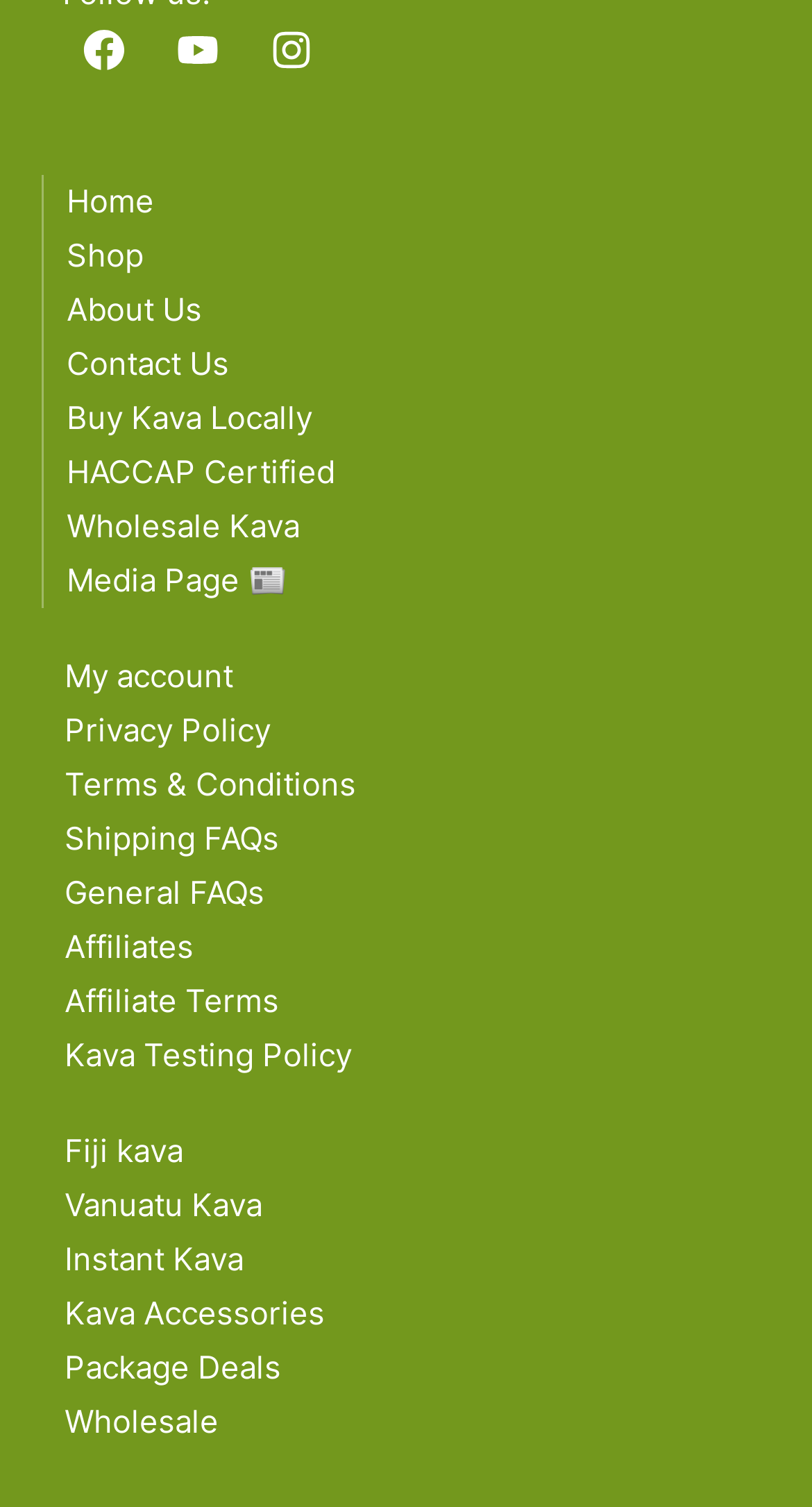Provide a one-word or short-phrase response to the question:
How many FAQs links are there?

2